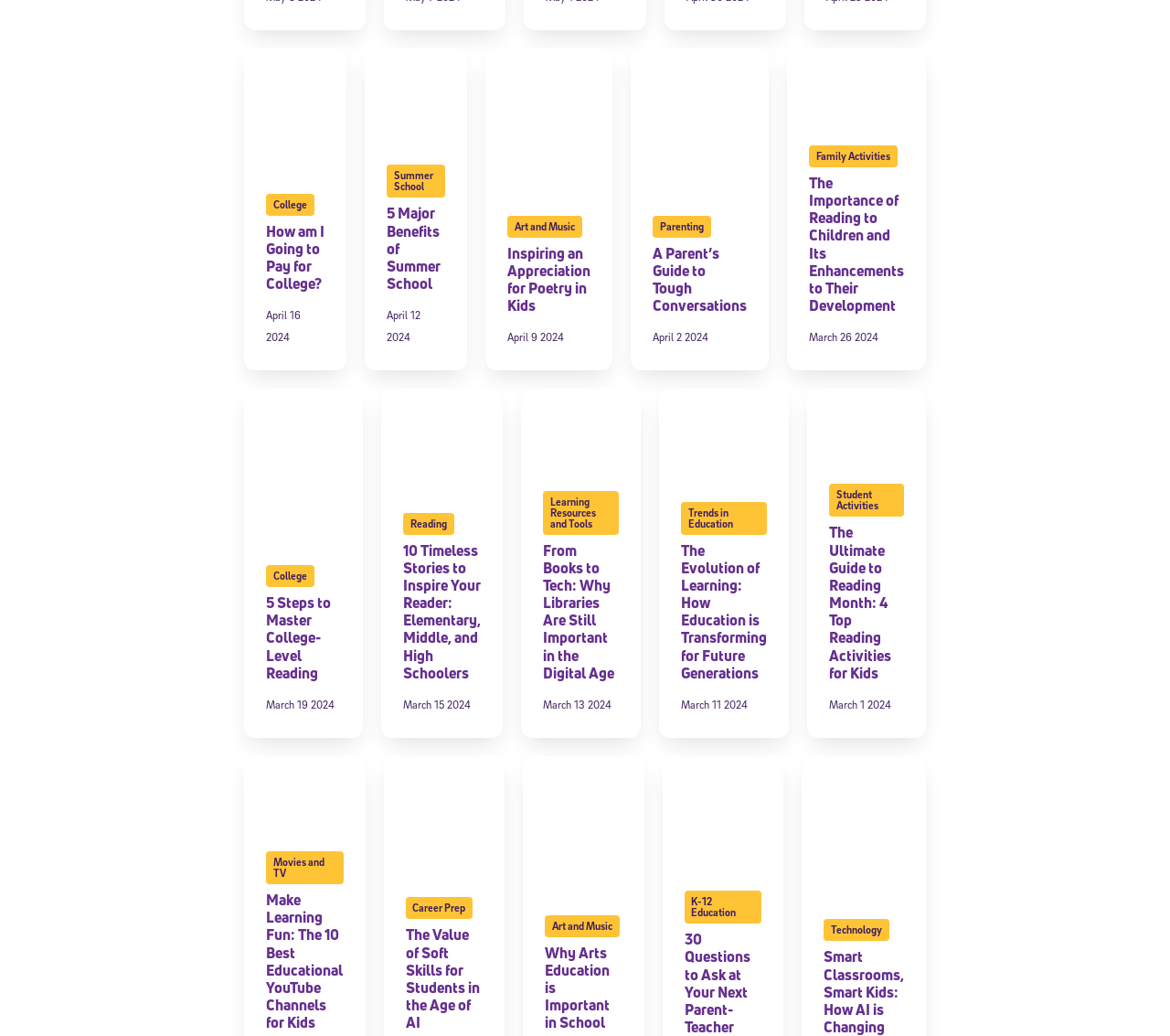What is the date of the last article?
Please use the image to provide an in-depth answer to the question.

The last article has a time element with a static text 'March 11 2024', so the date of the last article is March 11, 2024.